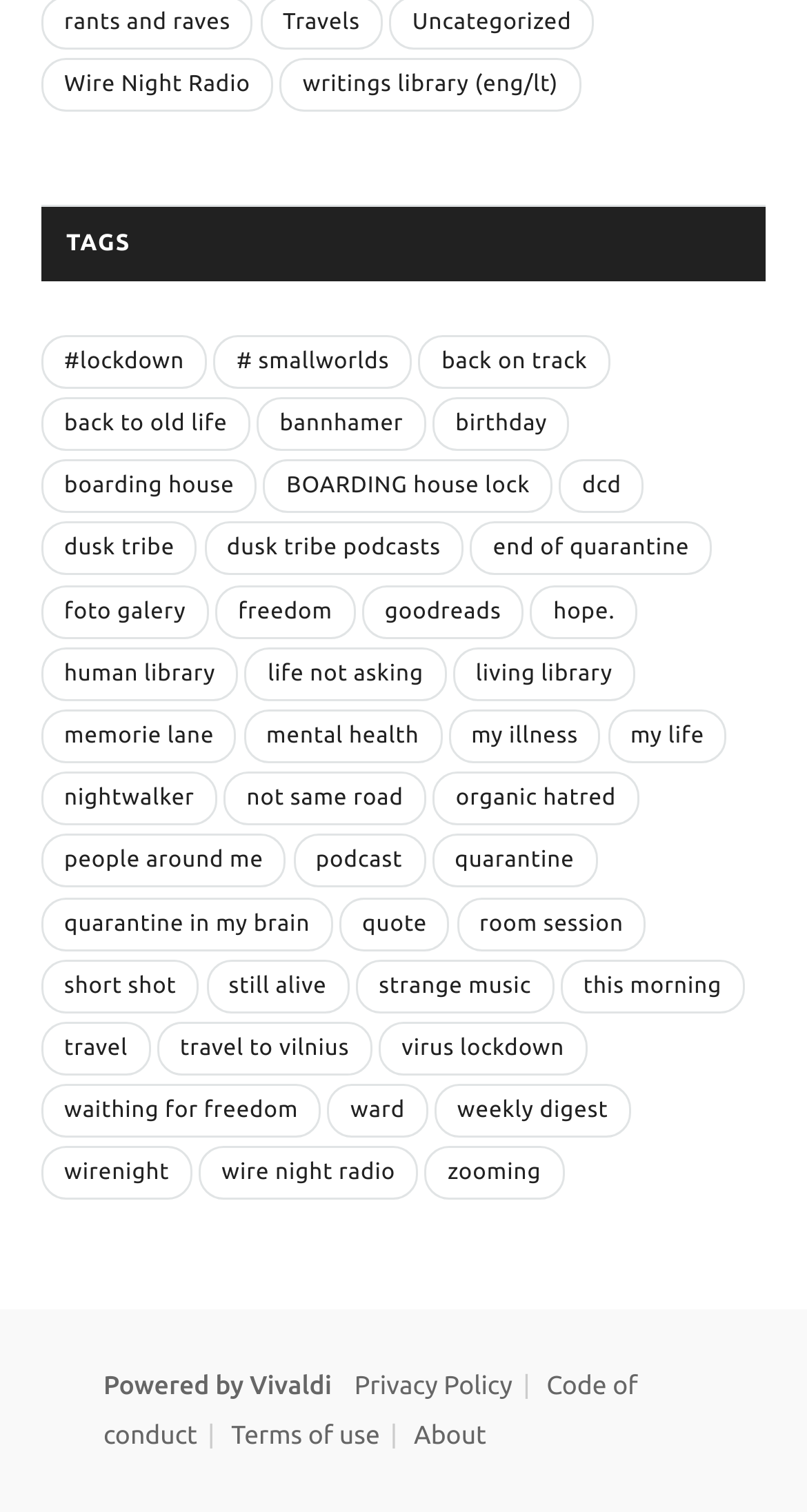Can you determine the bounding box coordinates of the area that needs to be clicked to fulfill the following instruction: "view rabbi's profile"?

None